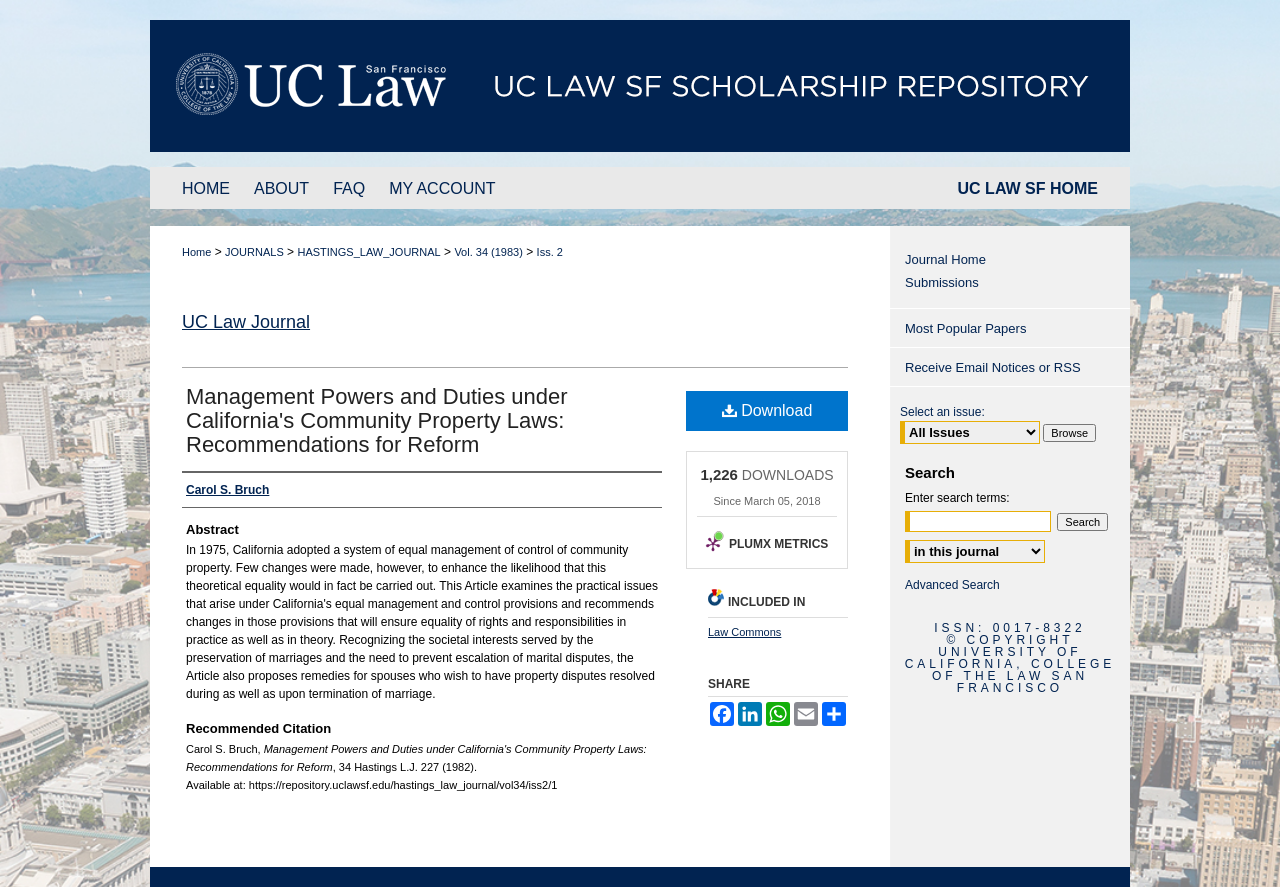Could you provide the bounding box coordinates for the portion of the screen to click to complete this instruction: "Browse issues"?

[0.815, 0.478, 0.856, 0.498]